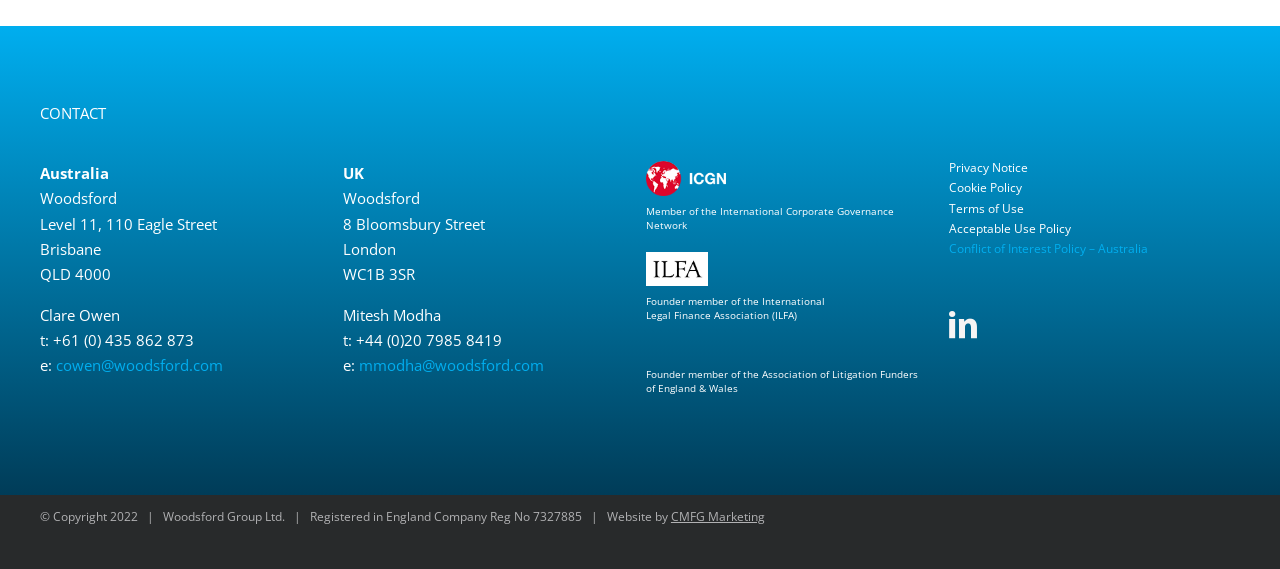How many offices does Woodsford have?
Using the image, respond with a single word or phrase.

2